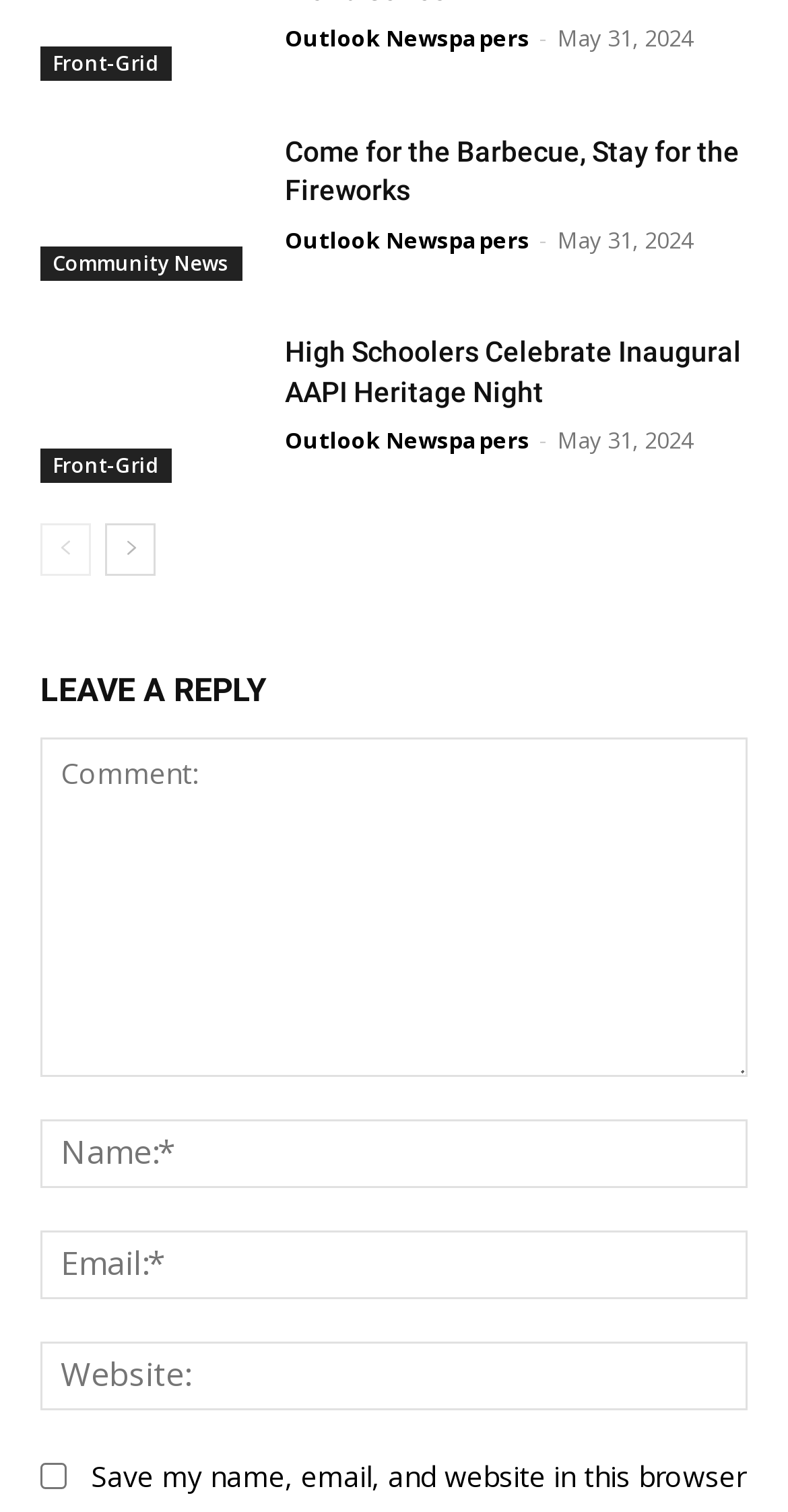Please locate the bounding box coordinates of the element that should be clicked to complete the given instruction: "Click on the Next button".

None